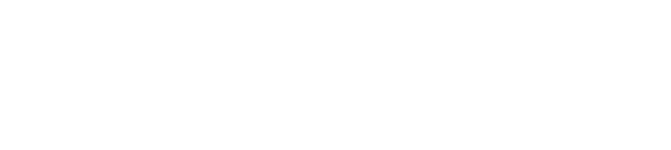Use a single word or phrase to respond to the question:
What is the context in which the mod is highlighted?

Gaming community